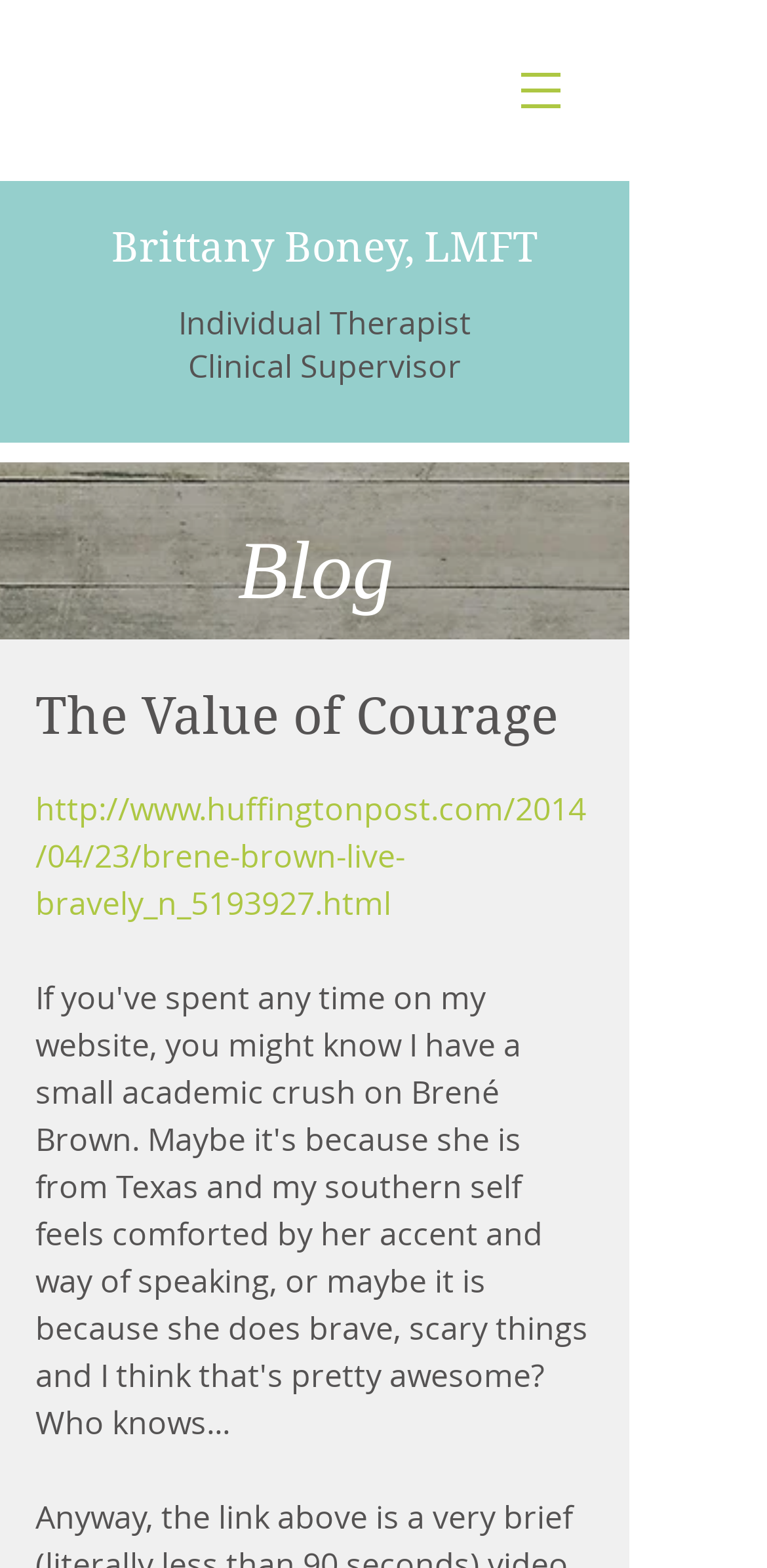What is the URL of the linked Huffington Post article?
Provide a fully detailed and comprehensive answer to the question.

I found a link element with the URL 'http://www.huffingtonpost.com/2014/04/23/brene-brown-live-bravely_n_5193927.html' which is a child of the 'The Value of Courage' heading element.